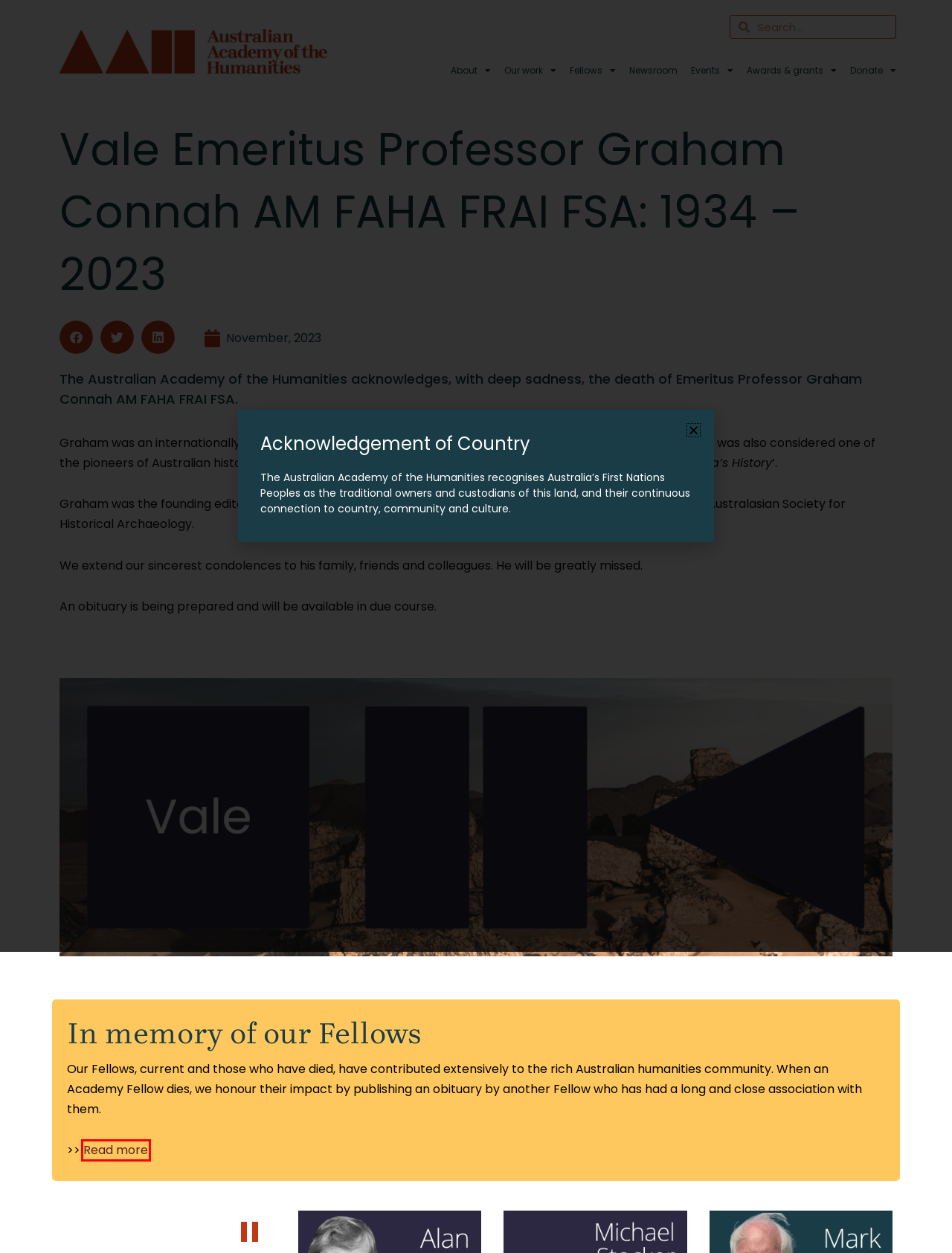You are presented with a screenshot of a webpage containing a red bounding box around an element. Determine which webpage description best describes the new webpage after clicking on the highlighted element. Here are the candidates:
A. Newsroom – Australian Academy of the Humanities
B. Awards & grants – Australian Academy of the Humanities
C. Events – Australian Academy of the Humanities
D. Support the humanities – Australian Academy of the Humanities
E. Fellows' Obituaries until 2021 – Australian Academy of the Humanities
F. About the Australian Academy of the Humanities
G. Fellows – Australian Academy of the Humanities
H. Our work – Australian Academy of the Humanities

E